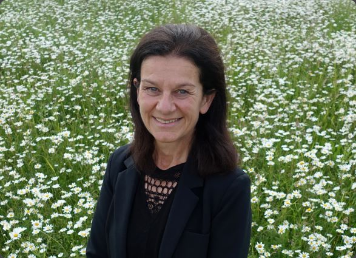Look at the image and answer the question in detail:
What is the dominant color of Bridget's attire?

The caption specifically mentions that Bridget is dressed in a black blazer, which suggests that black is the dominant color of her attire in the image.